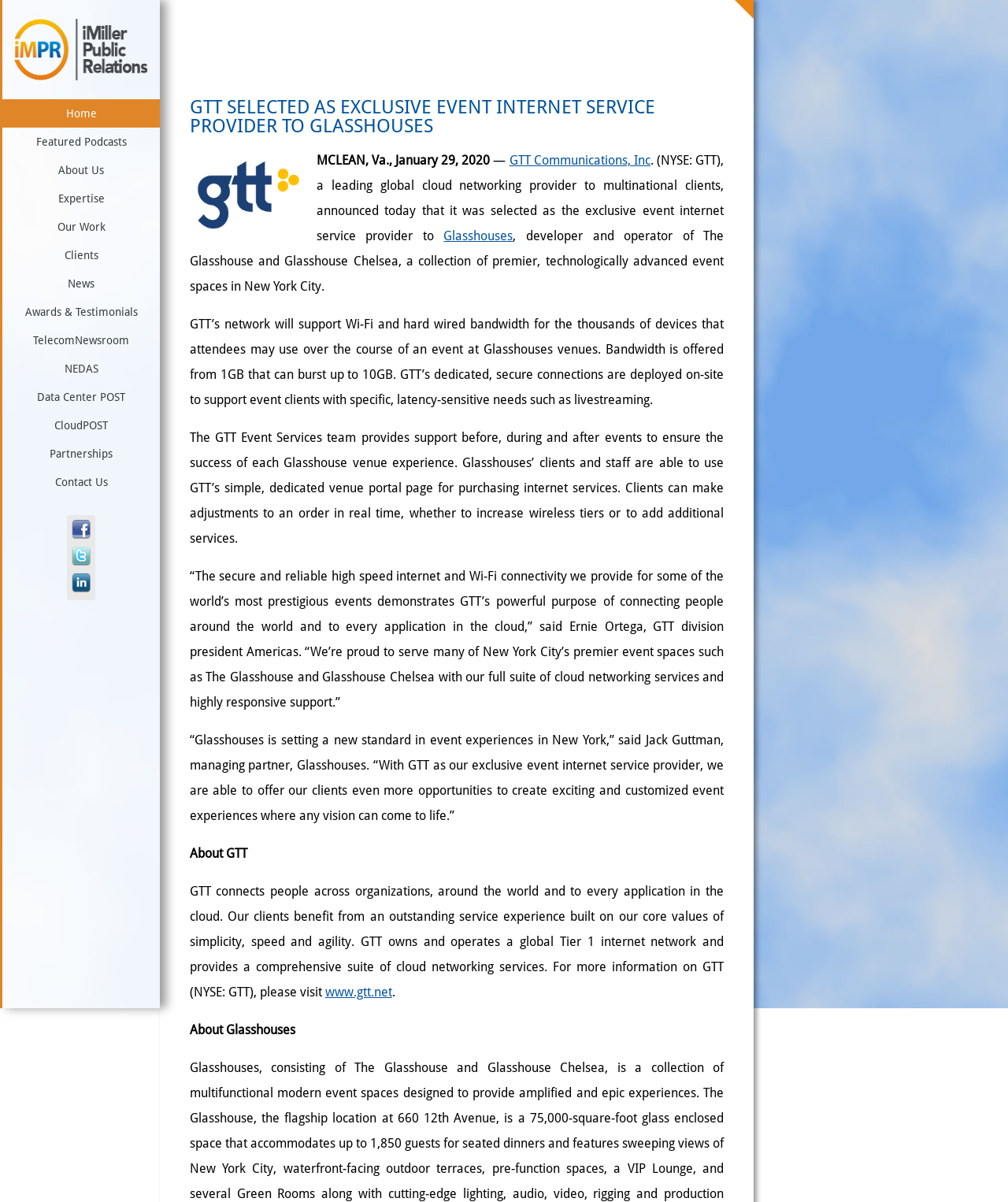Find the bounding box coordinates for the area that must be clicked to perform this action: "Read about Reproductive Rights".

None